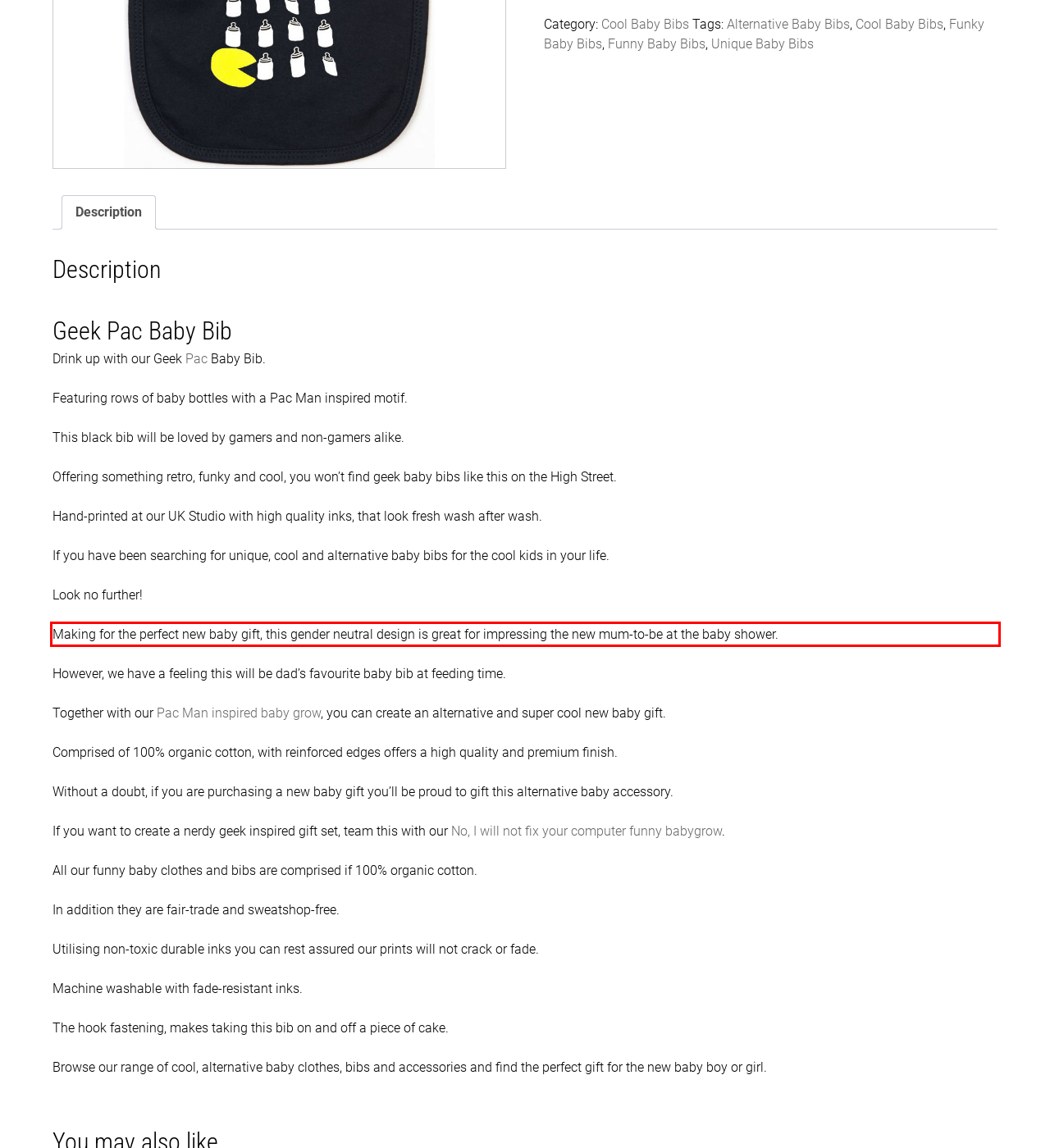View the screenshot of the webpage and identify the UI element surrounded by a red bounding box. Extract the text contained within this red bounding box.

Making for the perfect new baby gift, this gender neutral design is great for impressing the new mum-to-be at the baby shower.